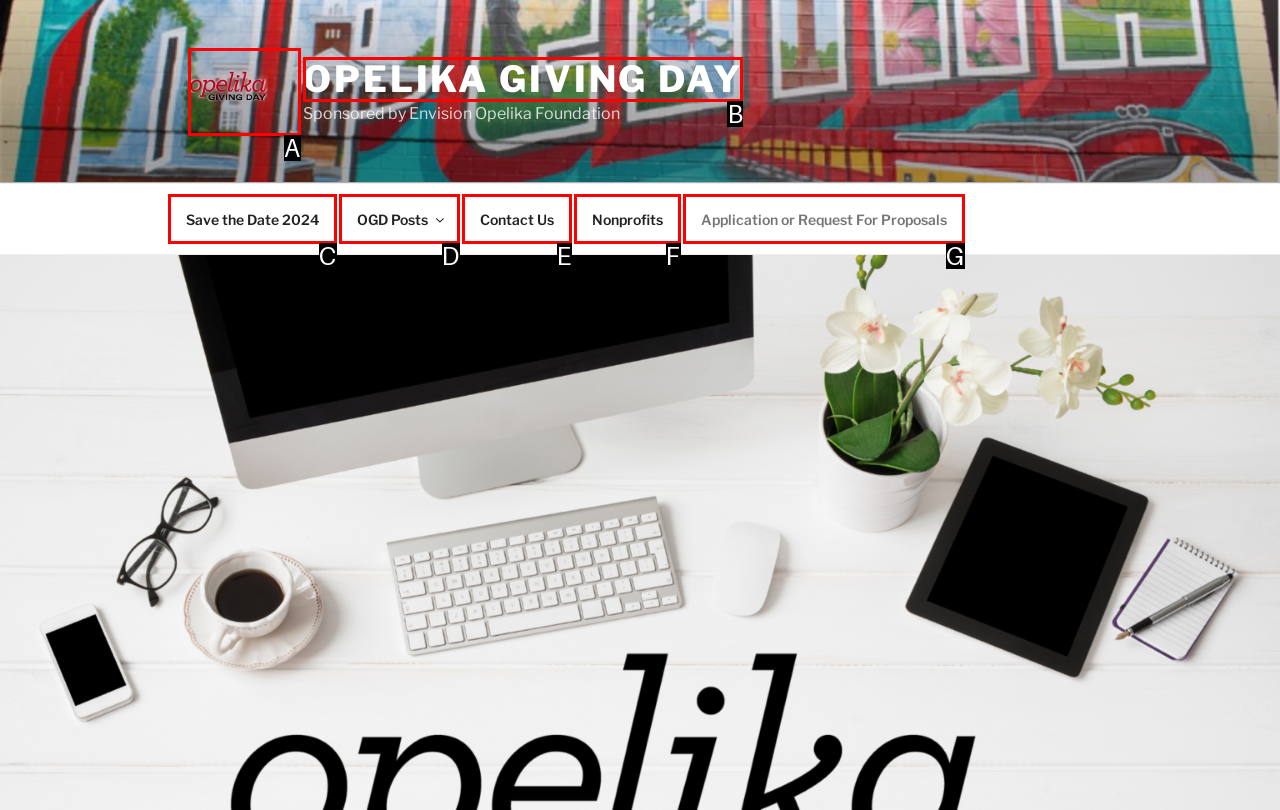Given the description: OGD Posts, identify the corresponding option. Answer with the letter of the appropriate option directly.

D